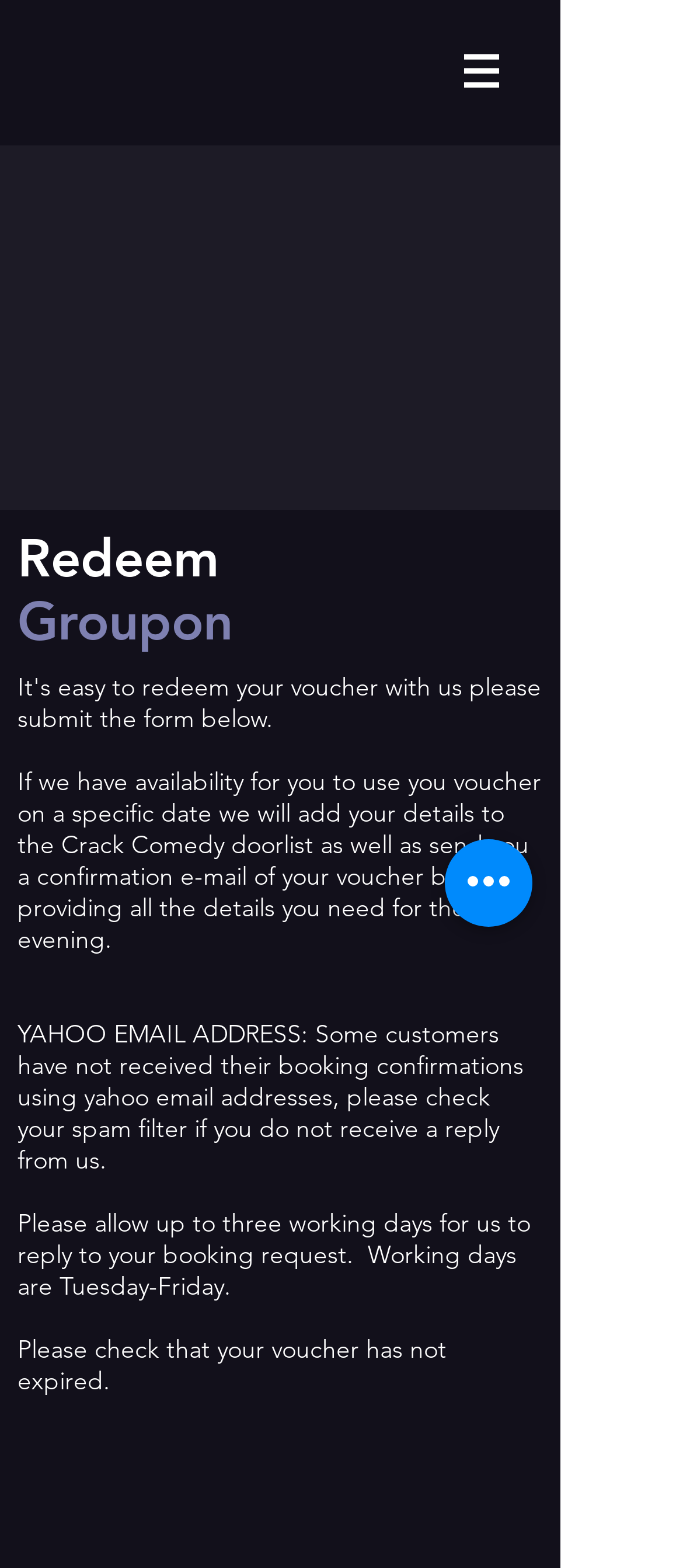What should be checked before making a booking request?
Answer the question with a single word or phrase derived from the image.

Voucher expiration